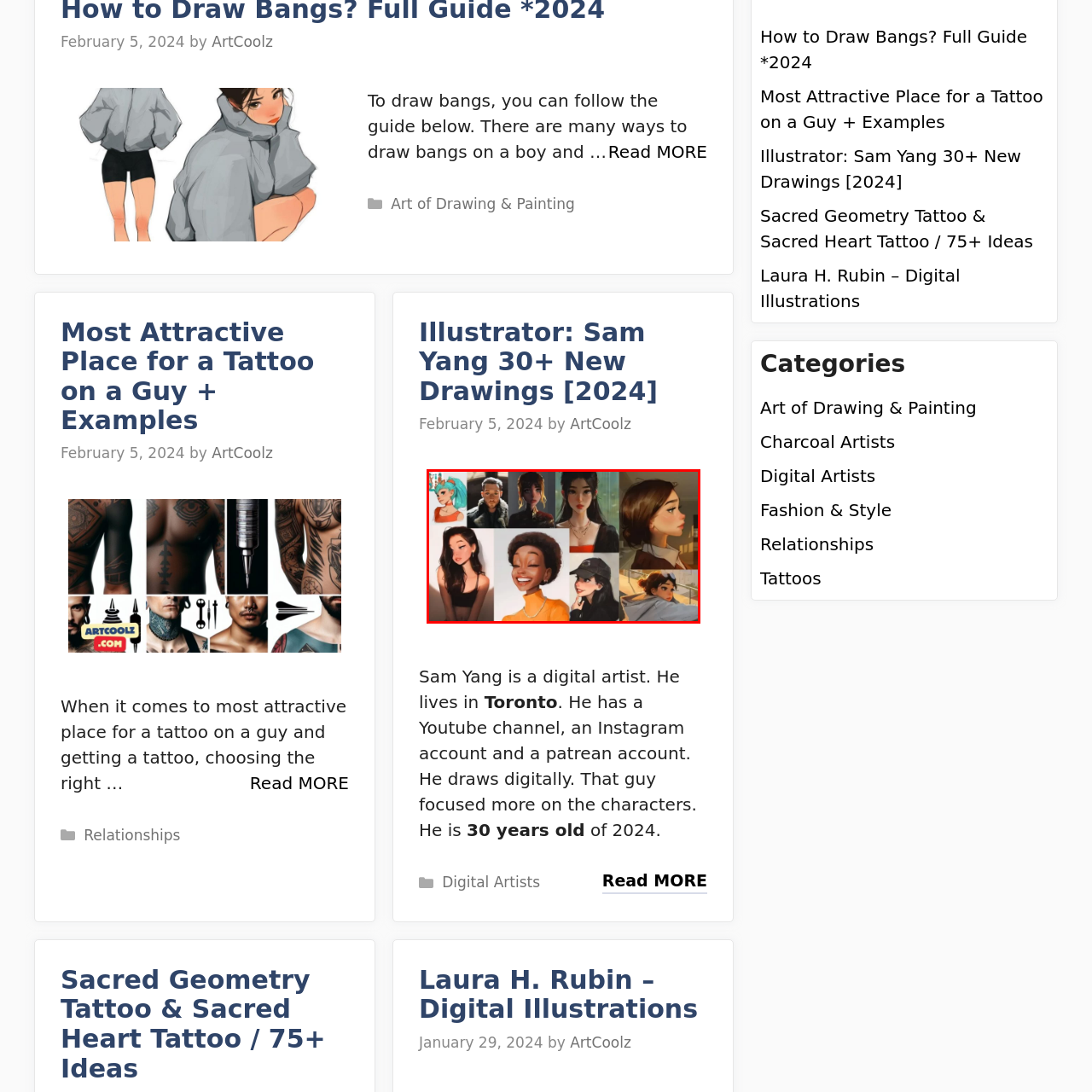Observe the image segment inside the red bounding box and answer concisely with a single word or phrase: What is the mood of the character in the center of the collage?

Joyful